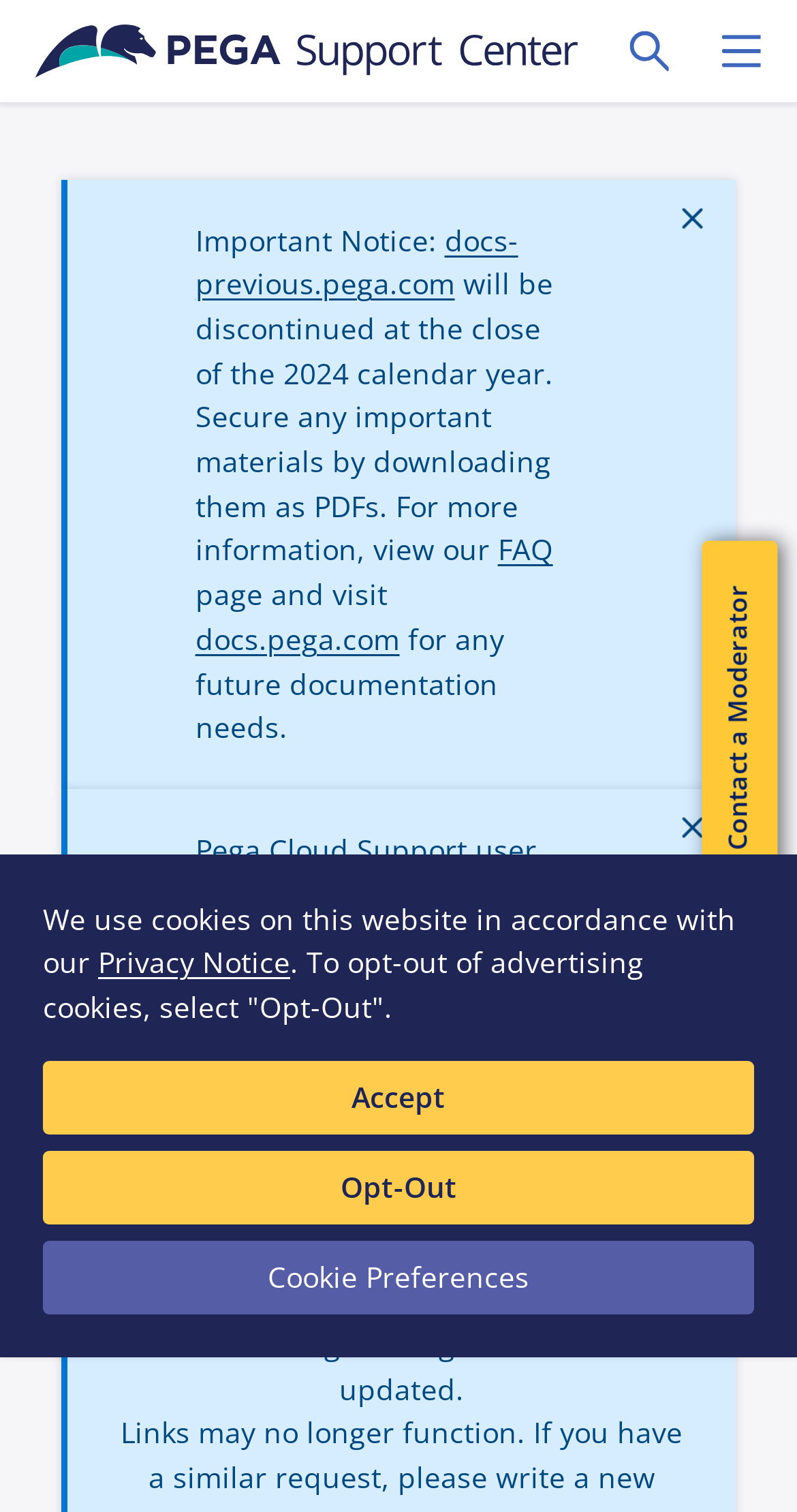Reply to the question below using a single word or brief phrase:
What is the purpose of the Support Center?

To provide help and support